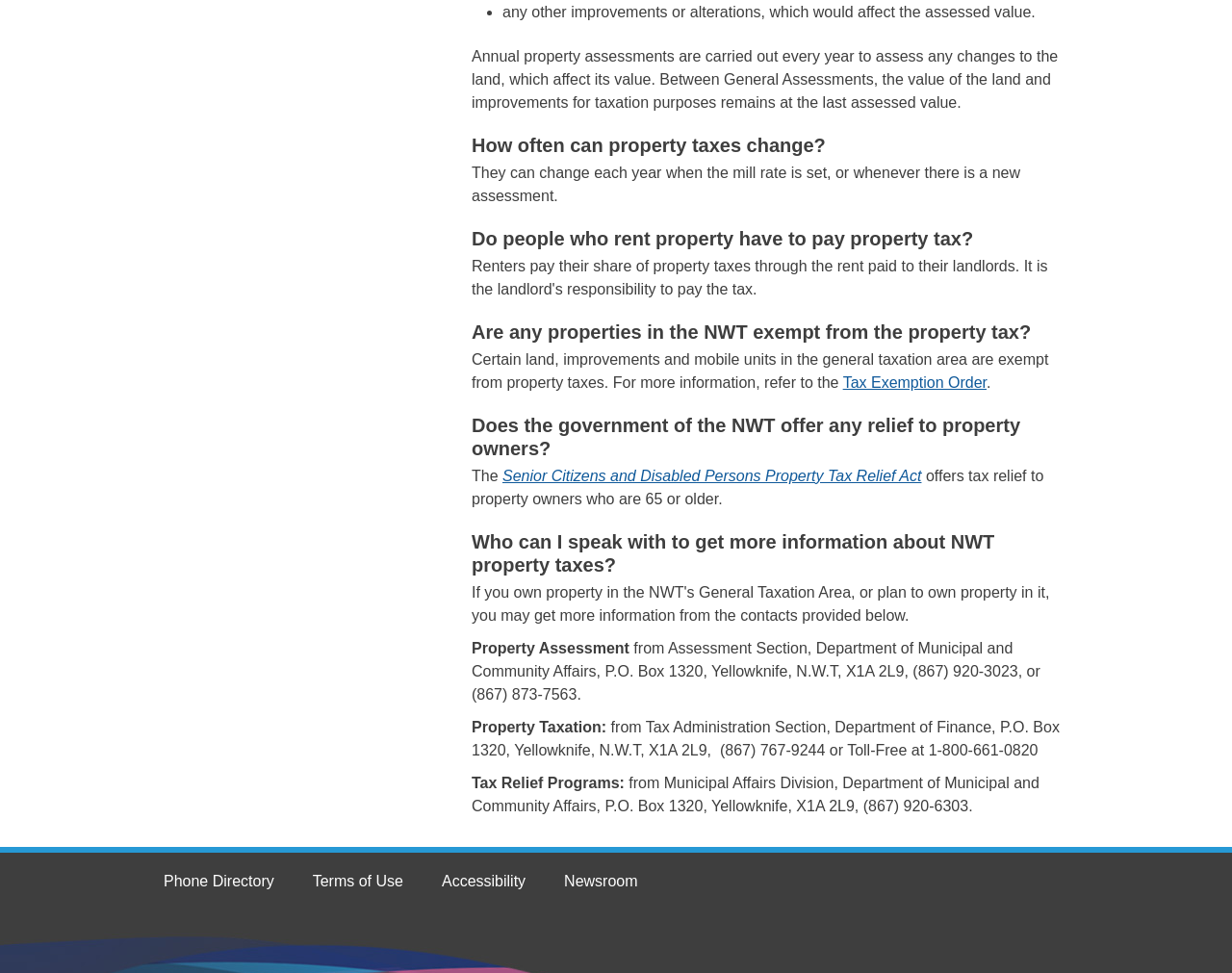Please determine the bounding box coordinates for the UI element described here. Use the format (top-left x, top-left y, bottom-right x, bottom-right y) with values bounded between 0 and 1: Opening hours - contact

None